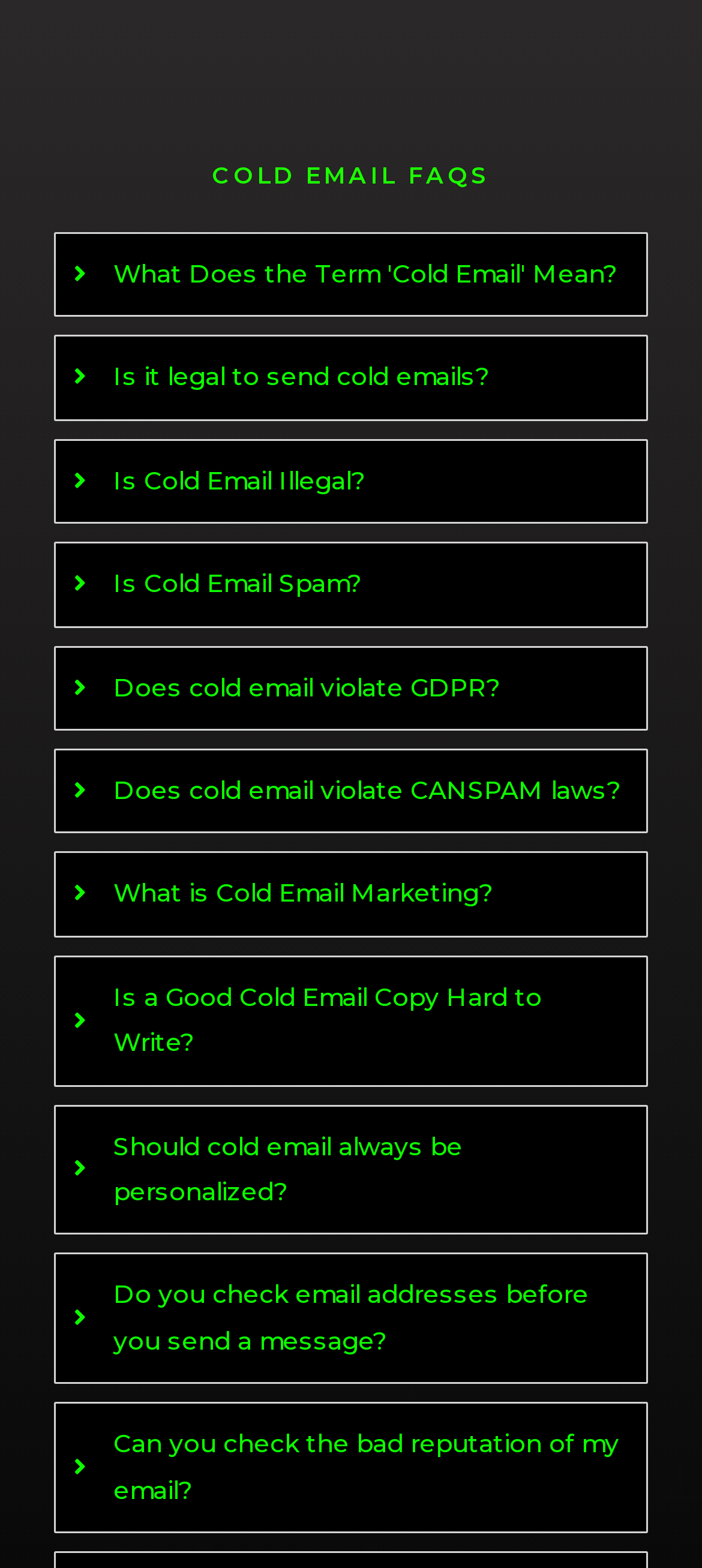Answer the question below with a single word or a brief phrase: 
What is the orientation of the tab lists on this webpage?

Horizontal